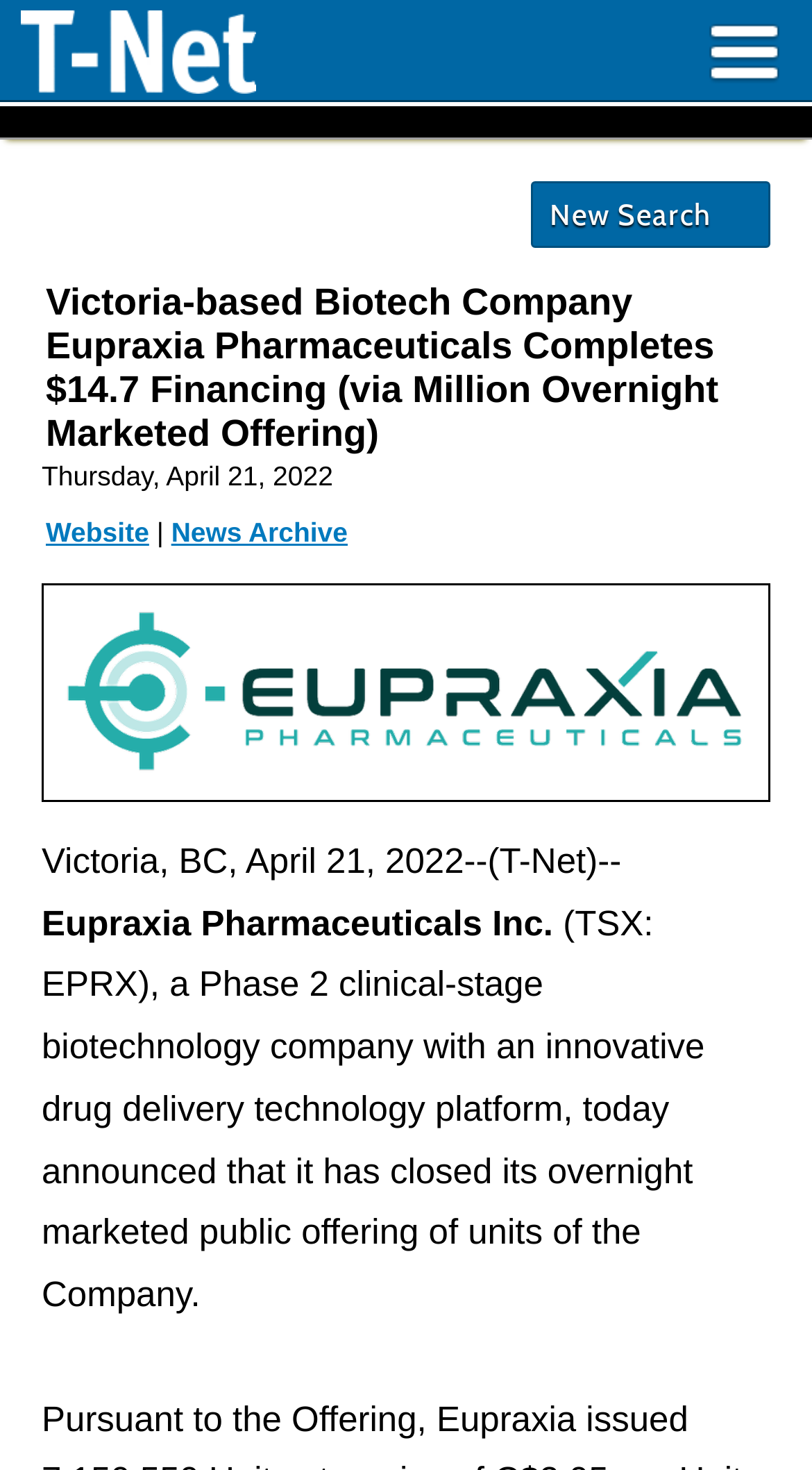Respond to the question below with a concise word or phrase:
What is the purpose of the button?

New Search